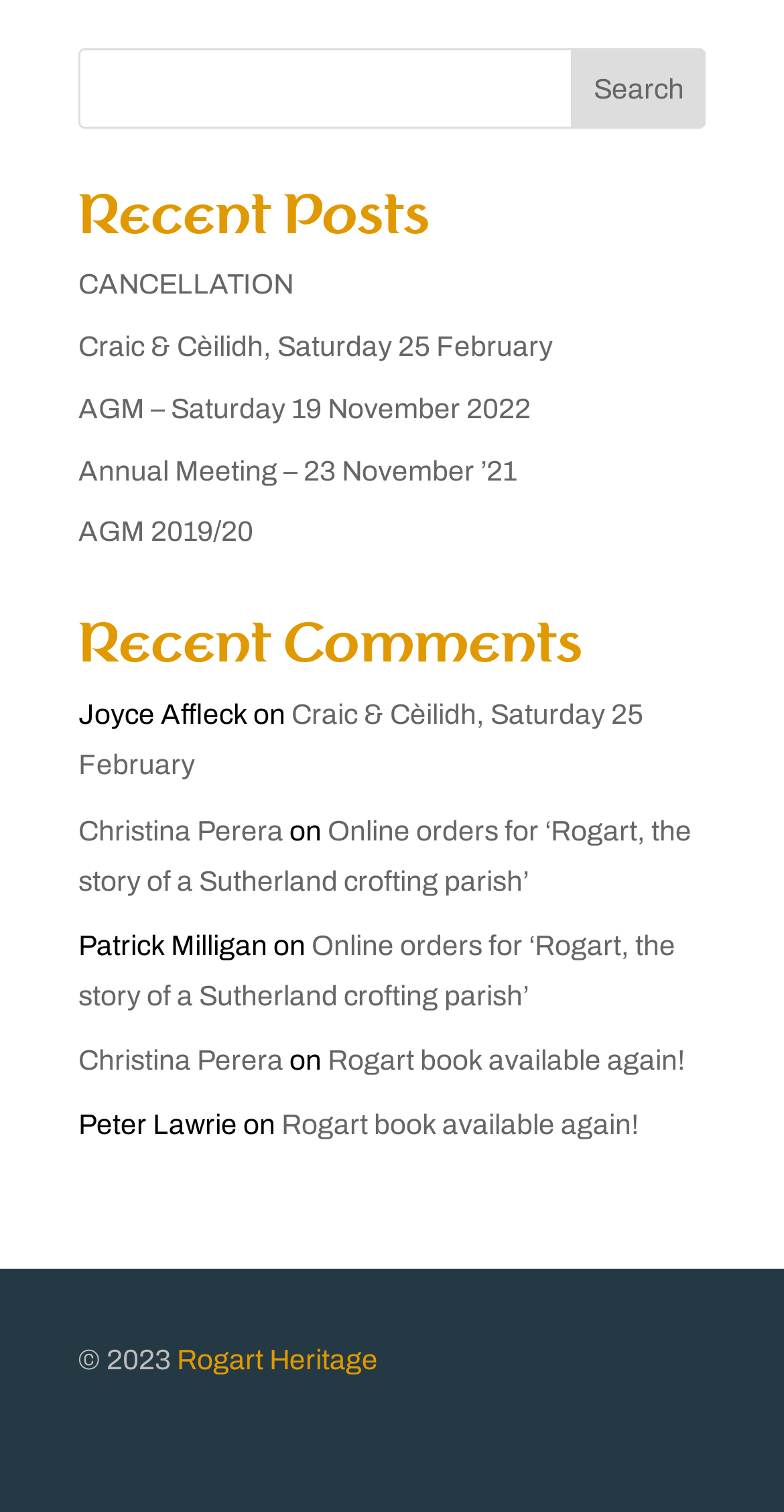Use a single word or phrase to answer the following:
What is the purpose of the search box?

To search posts